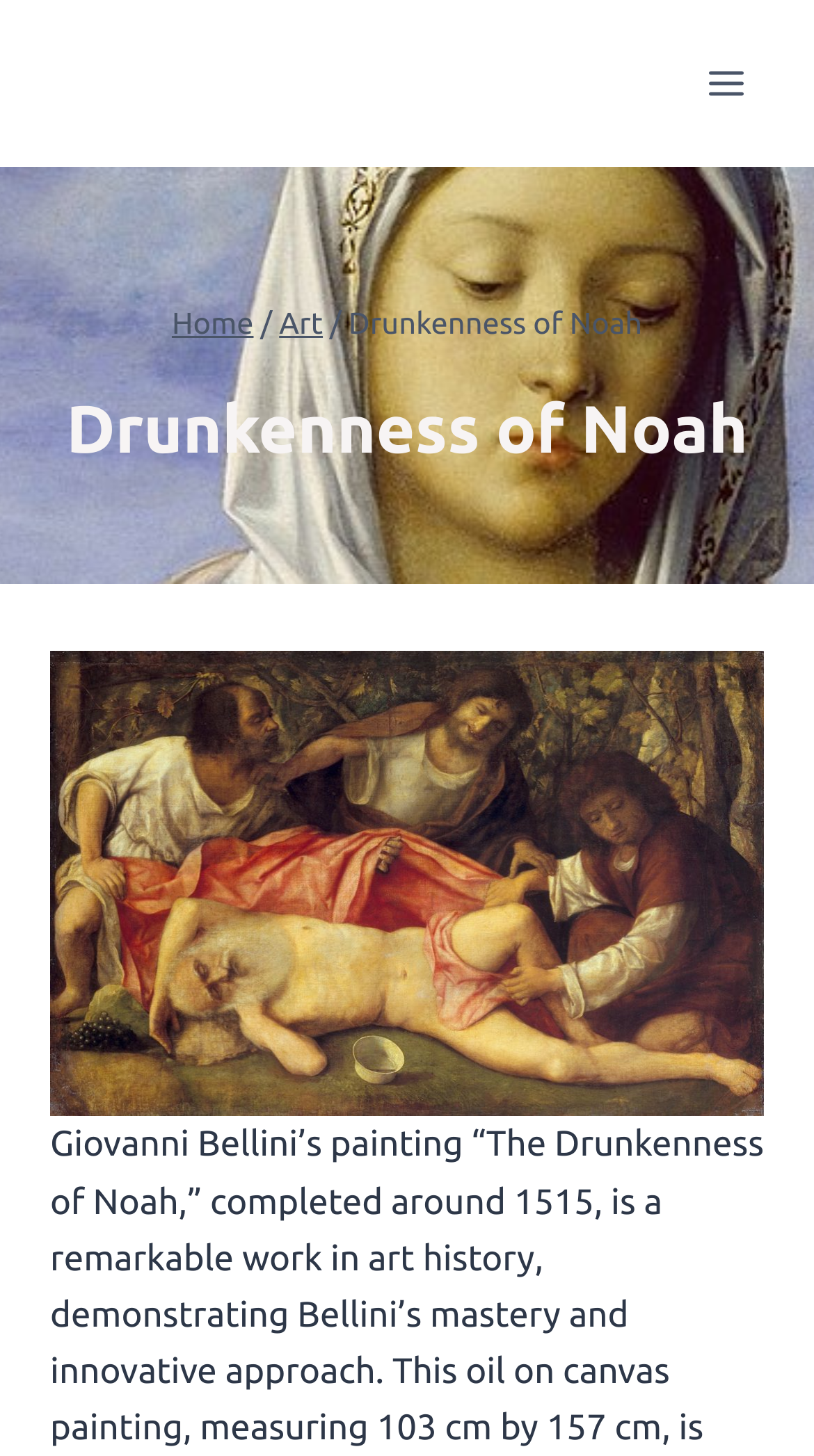What is the purpose of the button in the top right corner?
Please provide a detailed answer to the question.

The button in the top right corner has the text 'Open menu', which suggests that it is used to open a menu or navigation panel.